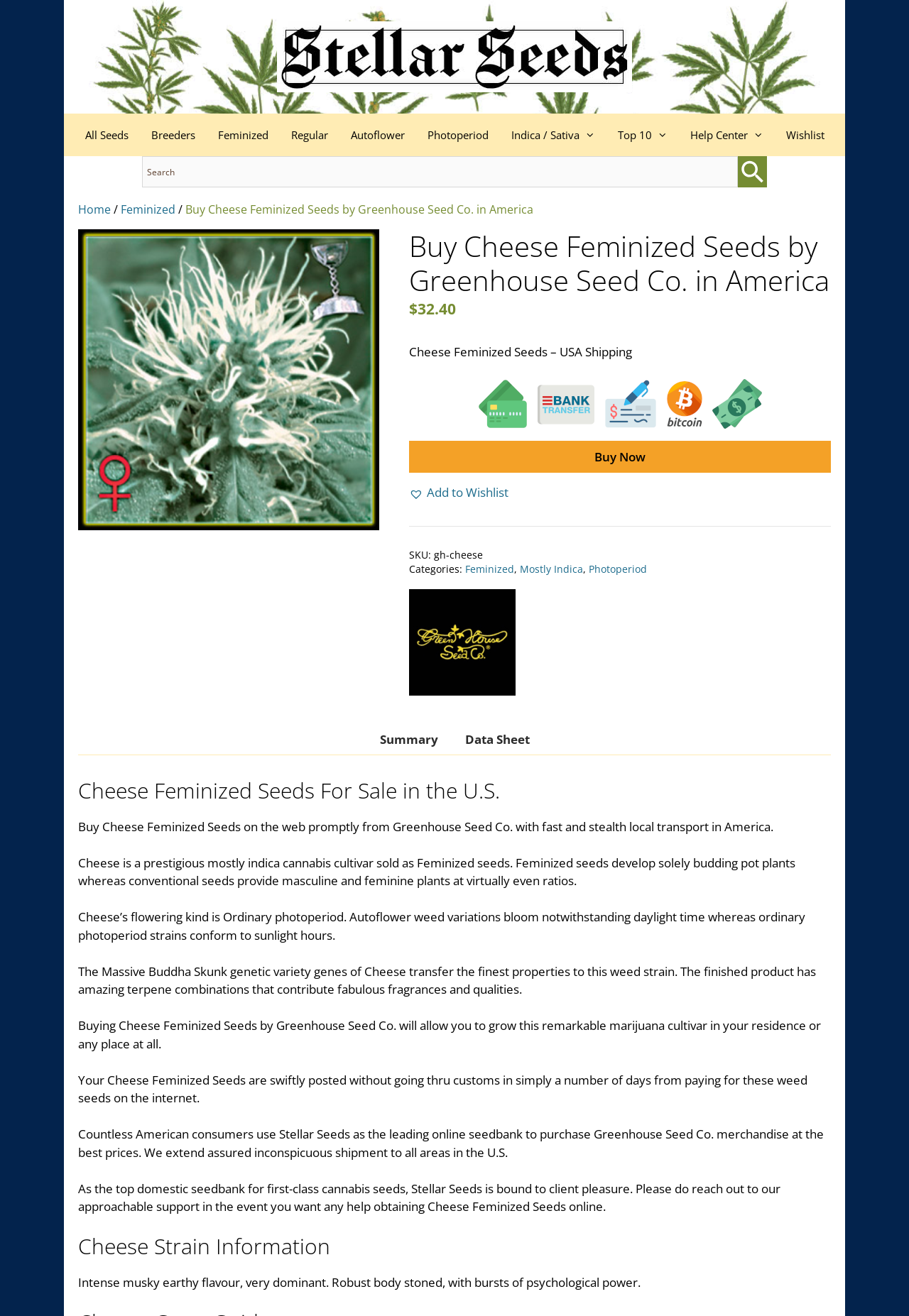Please identify the bounding box coordinates of the element that needs to be clicked to execute the following command: "Go to the 'Help Center'". Provide the bounding box using four float numbers between 0 and 1, formatted as [left, top, right, bottom].

[0.746, 0.086, 0.852, 0.119]